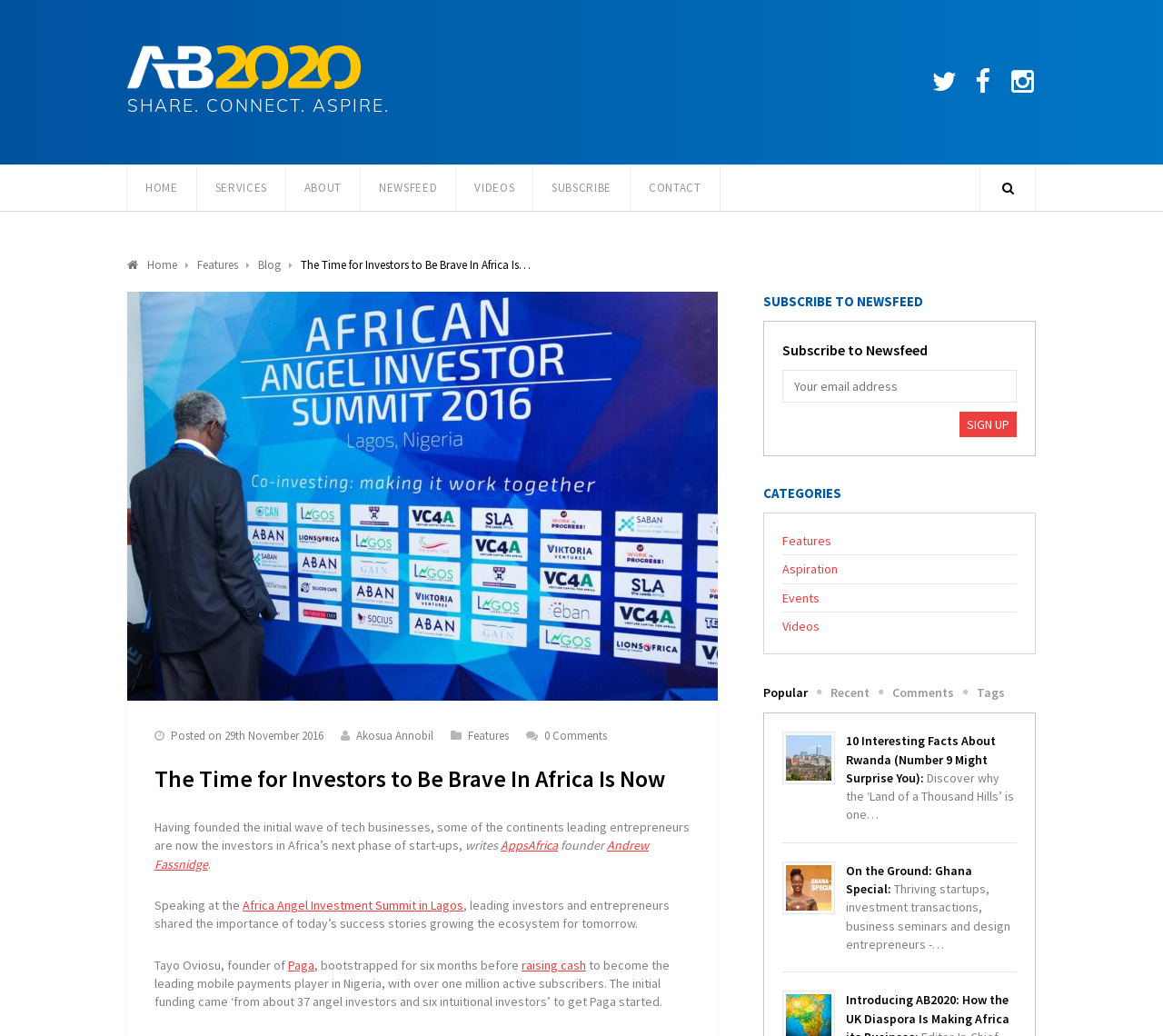Could you find the bounding box coordinates of the clickable area to complete this instruction: "Click the HOME link"?

[0.109, 0.159, 0.168, 0.203]